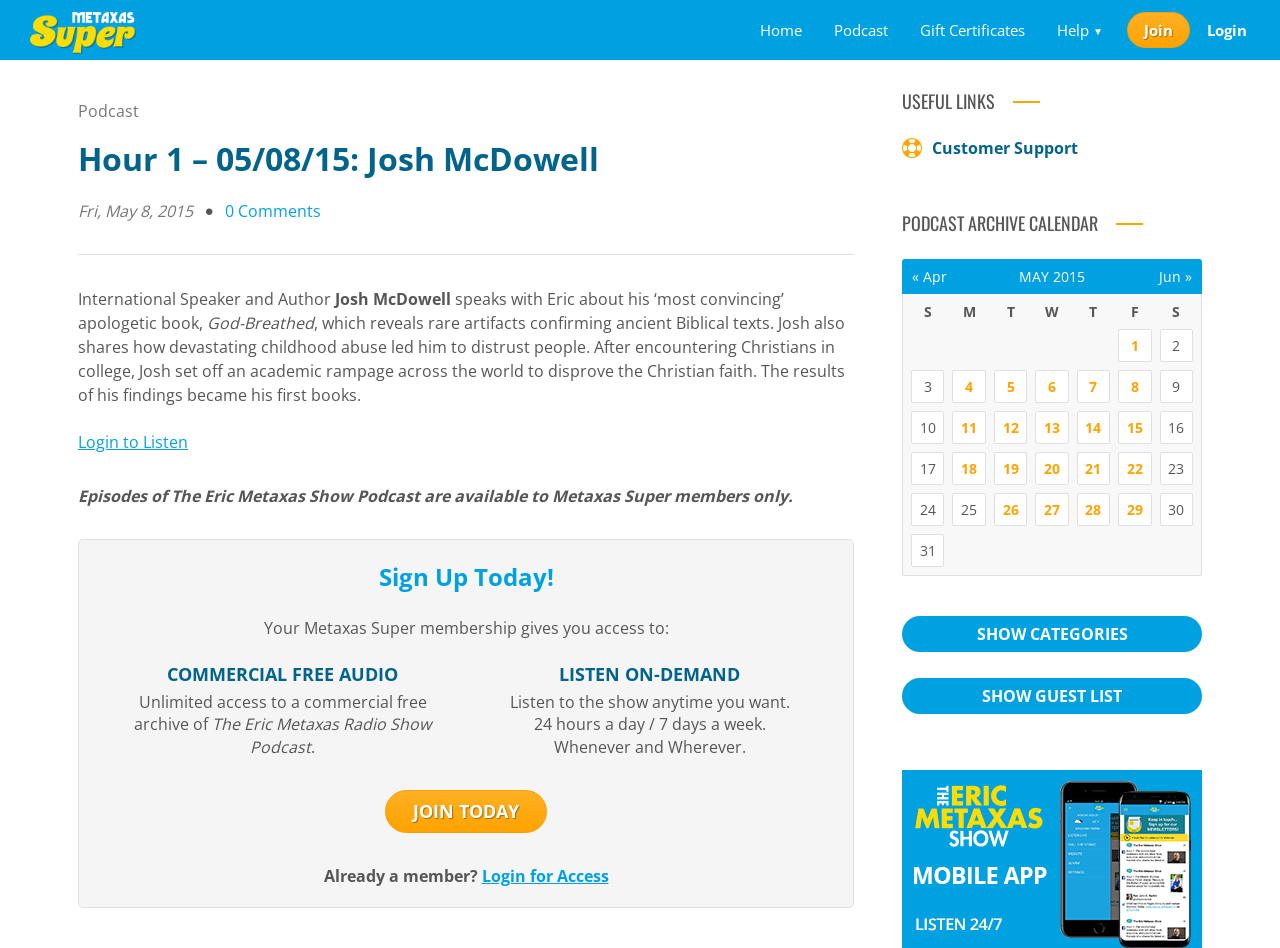Please provide a comprehensive response to the question below by analyzing the image: 
How many days a week can I listen to the show?

I found the answer by looking at the text content of the webpage, specifically the sentence '24 hours a day / 7 days a week. Whenever and Wherever.' which mentions the number of days a week the show is available.